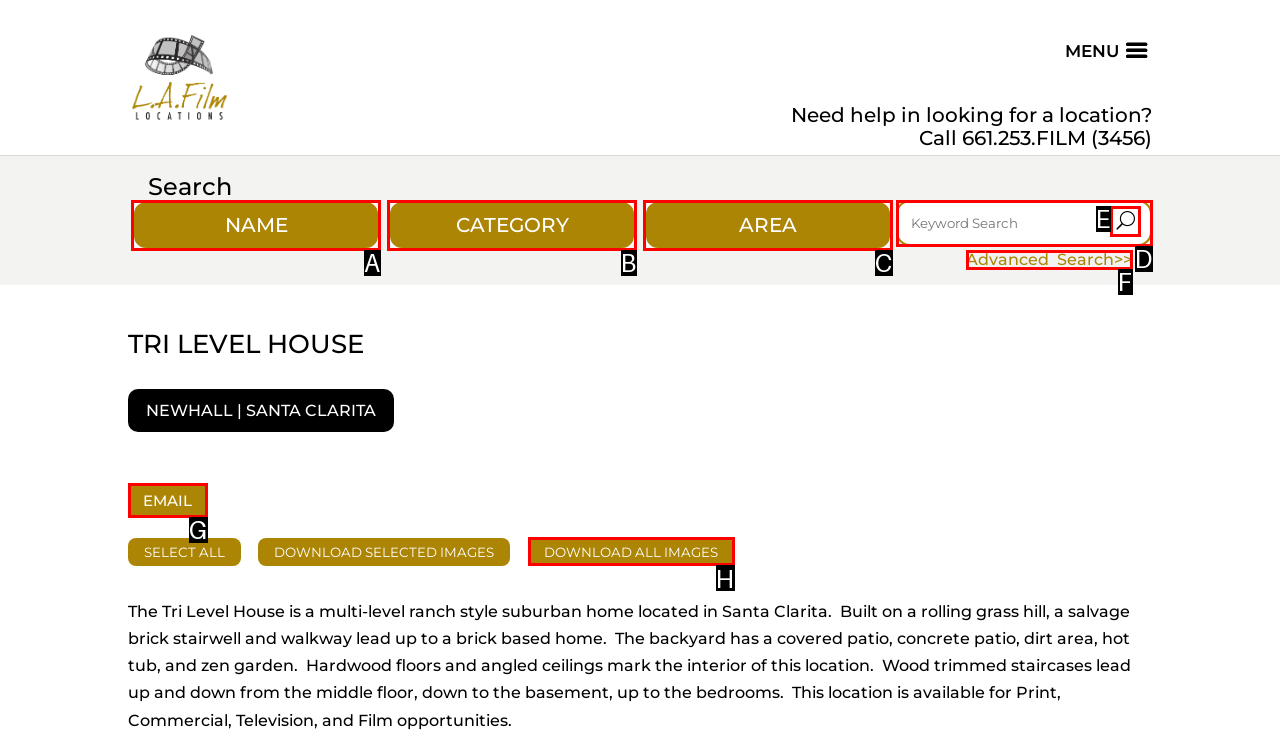Determine which UI element you should click to perform the task: Contact via email
Provide the letter of the correct option from the given choices directly.

G